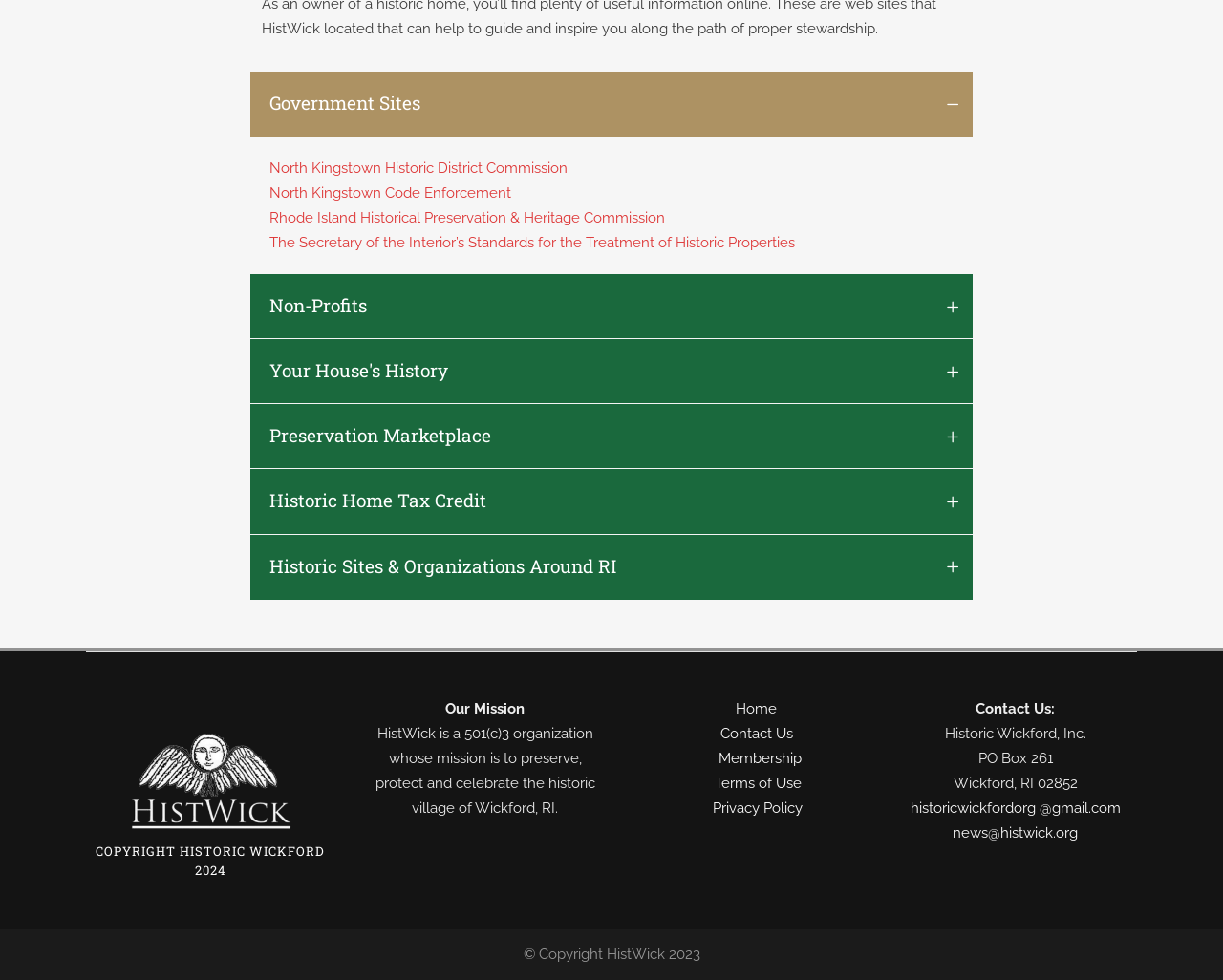Identify the bounding box coordinates of the region that needs to be clicked to carry out this instruction: "Select the 'Non-Profits L K' tab". Provide these coordinates as four float numbers ranging from 0 to 1, i.e., [left, top, right, bottom].

[0.205, 0.28, 0.795, 0.346]